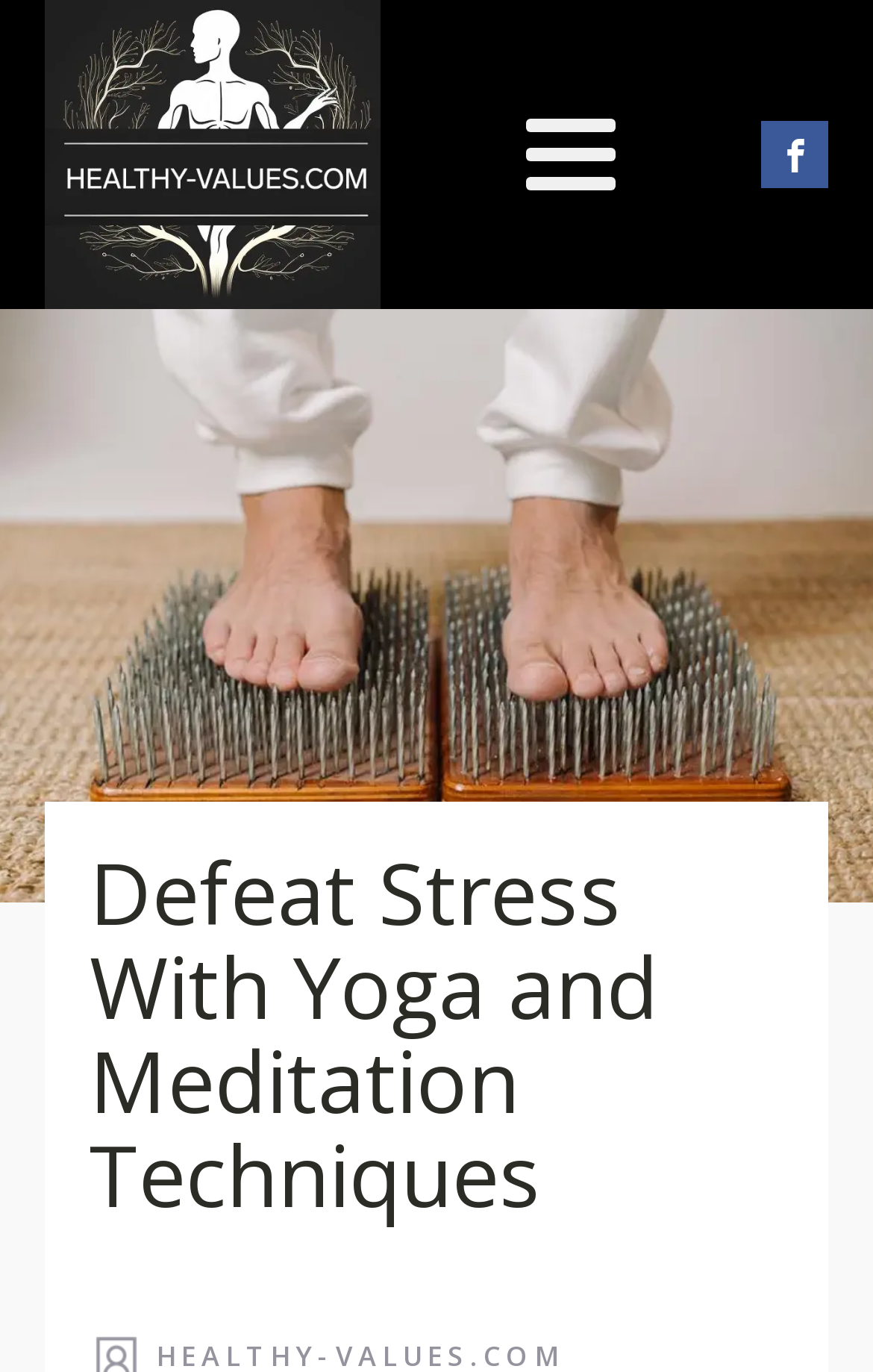Identify and provide the title of the webpage.

Defeat Stress With Yoga and Meditation Techniques